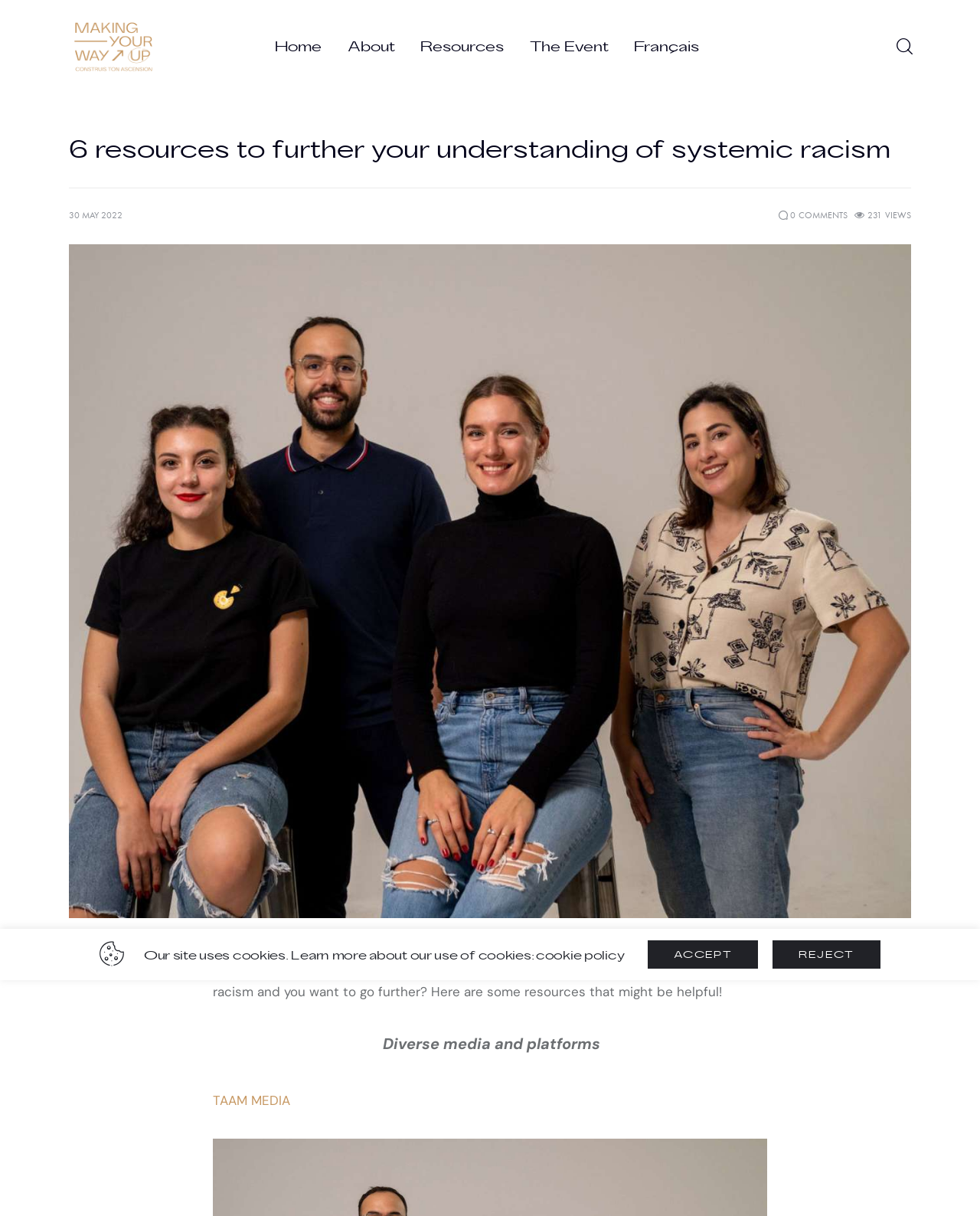What is the category of the first resource?
Answer the question with a detailed explanation, including all necessary information.

I found the answer by looking at the StaticText element 'Diverse media and platforms' which is located near the first resource link 'TAAM MEDIA', suggesting that it is the category of the first resource.